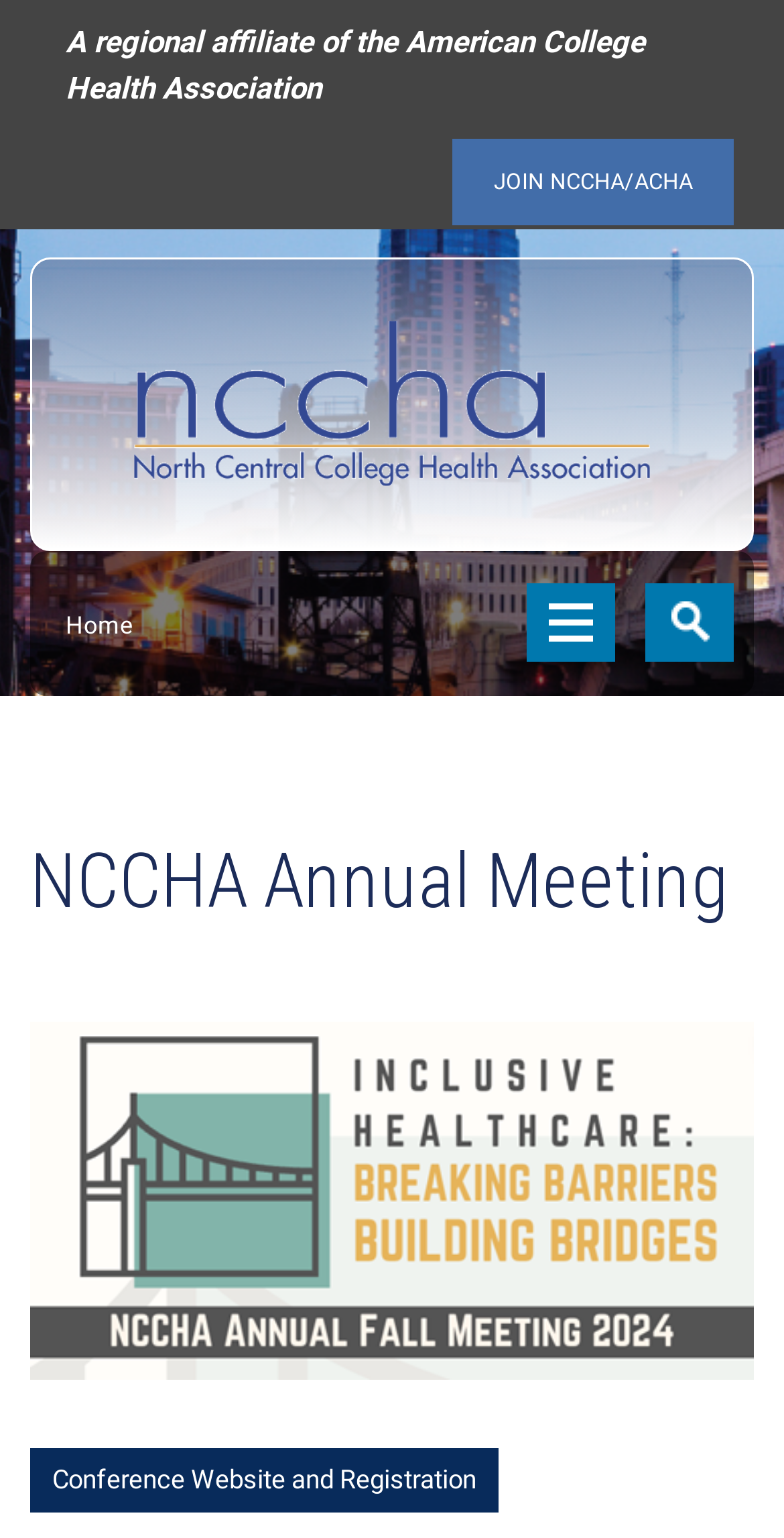What is the theme of the conference website? From the image, respond with a single word or brief phrase.

NCCHA Annual Meeting